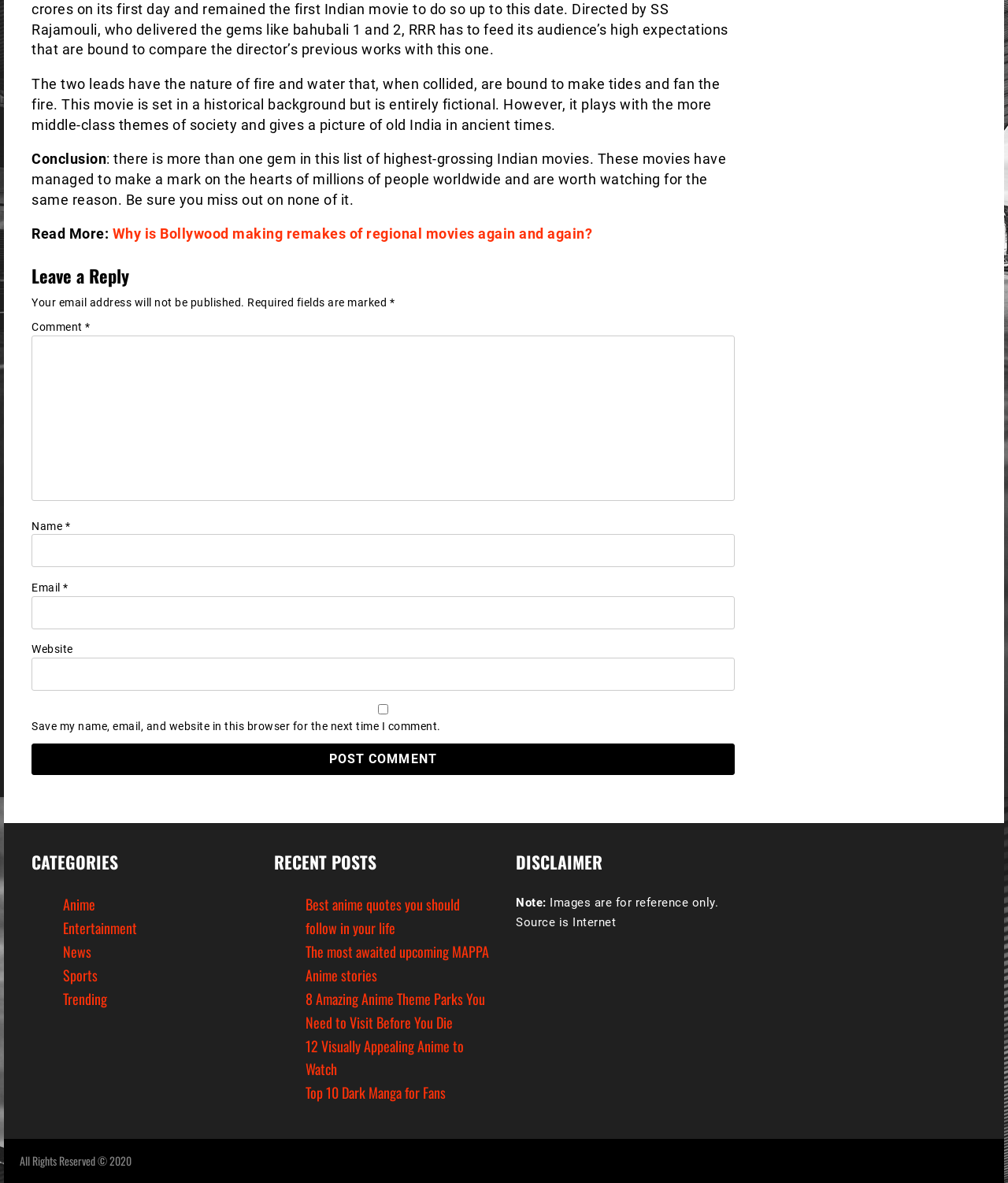Please provide a one-word or short phrase answer to the question:
What is the topic of the article?

Indian movies